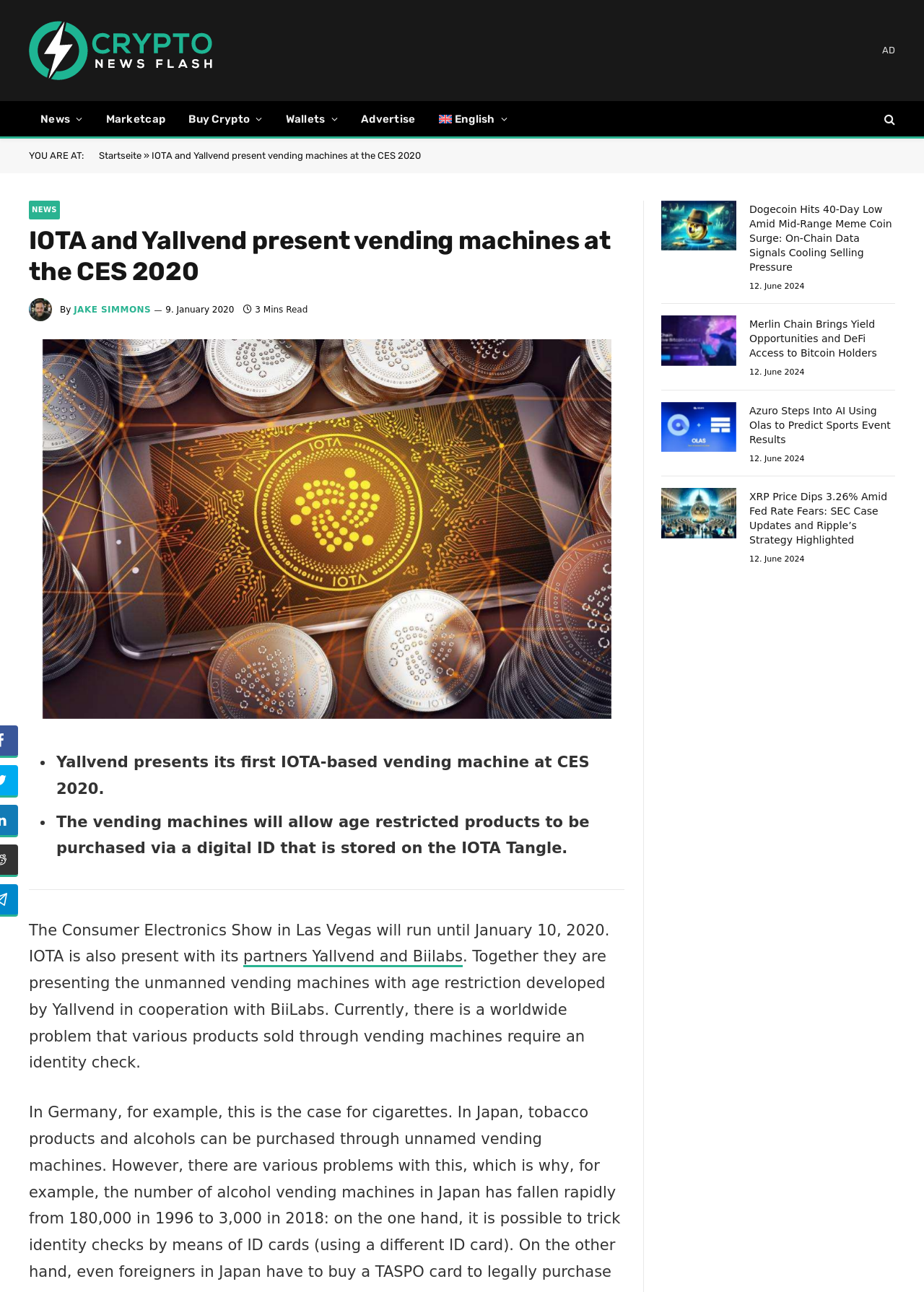Respond concisely with one word or phrase to the following query:
How many minutes does it take to read the article?

3 Mins